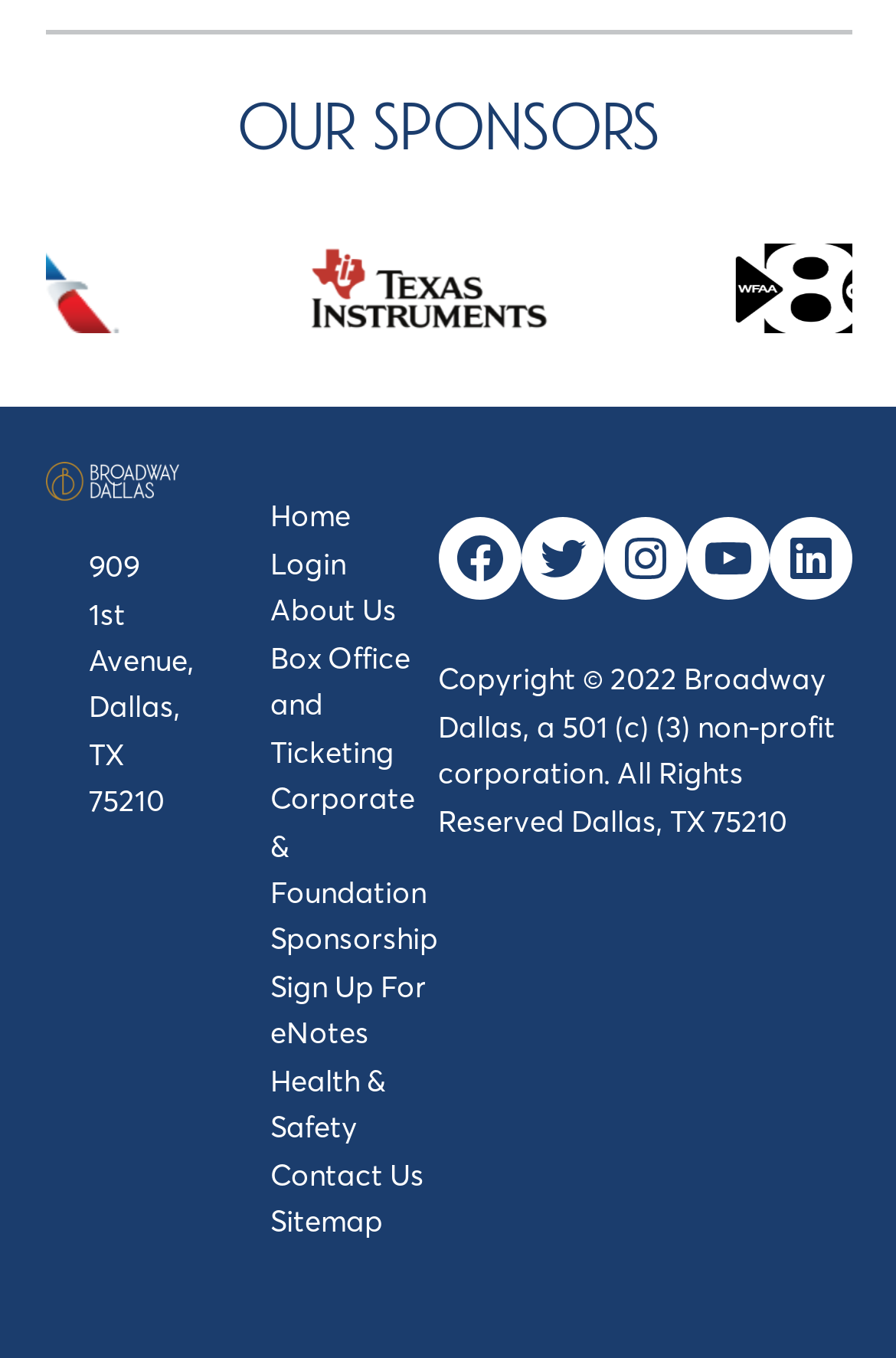Show the bounding box coordinates for the HTML element described as: "parent_node: Search for: value="Search"".

None